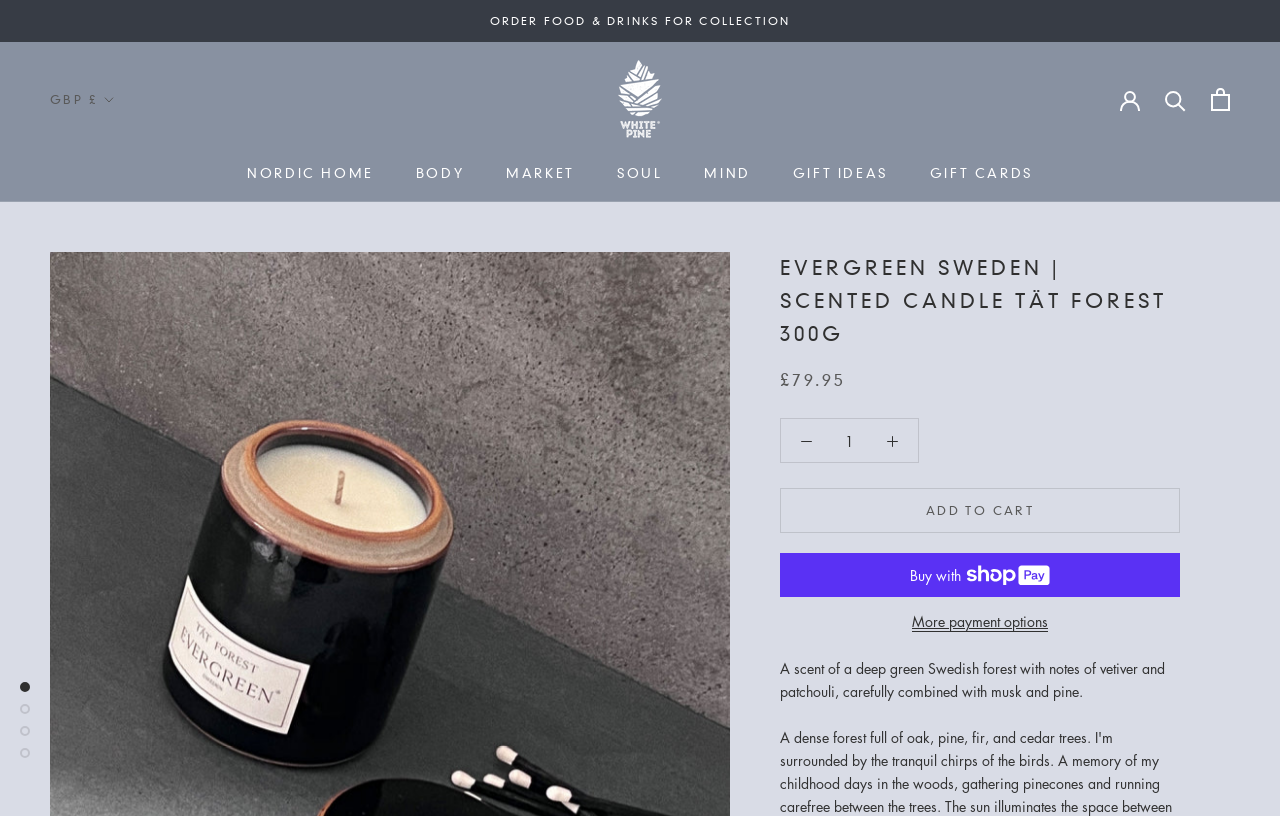Locate the bounding box coordinates of the segment that needs to be clicked to meet this instruction: "Search for products".

[0.91, 0.109, 0.927, 0.134]